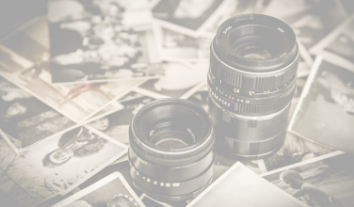What is the dominant color scheme of the photographs?
Refer to the image and provide a one-word or short phrase answer.

Black and white